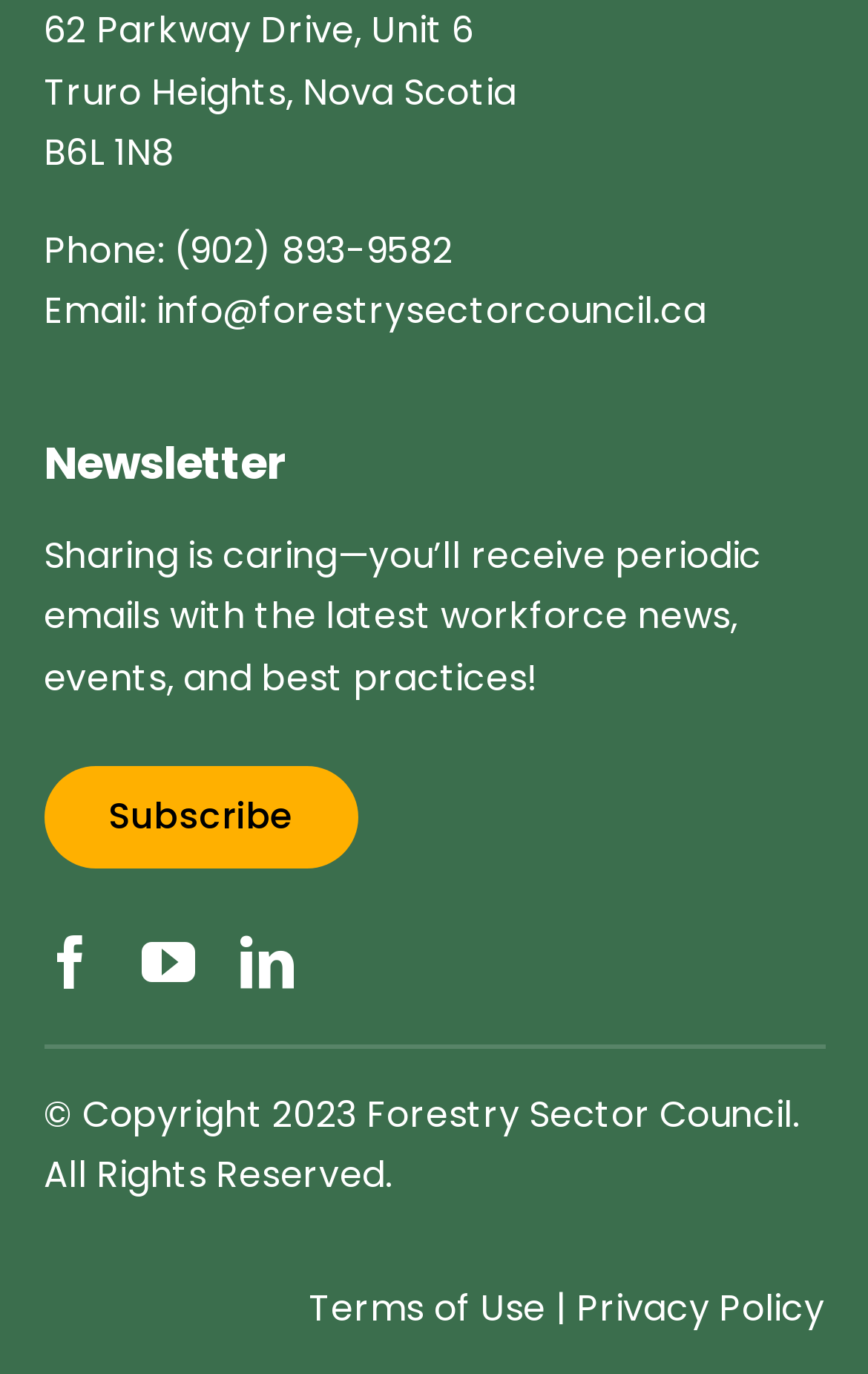What is the address of the Forestry Sector Council?
Please describe in detail the information shown in the image to answer the question.

I found the address by looking at the static text elements at the top of the webpage, which provide the address as '62 Parkway Drive, Unit 6, Truro Heights, Nova Scotia, B6L 1N8'.